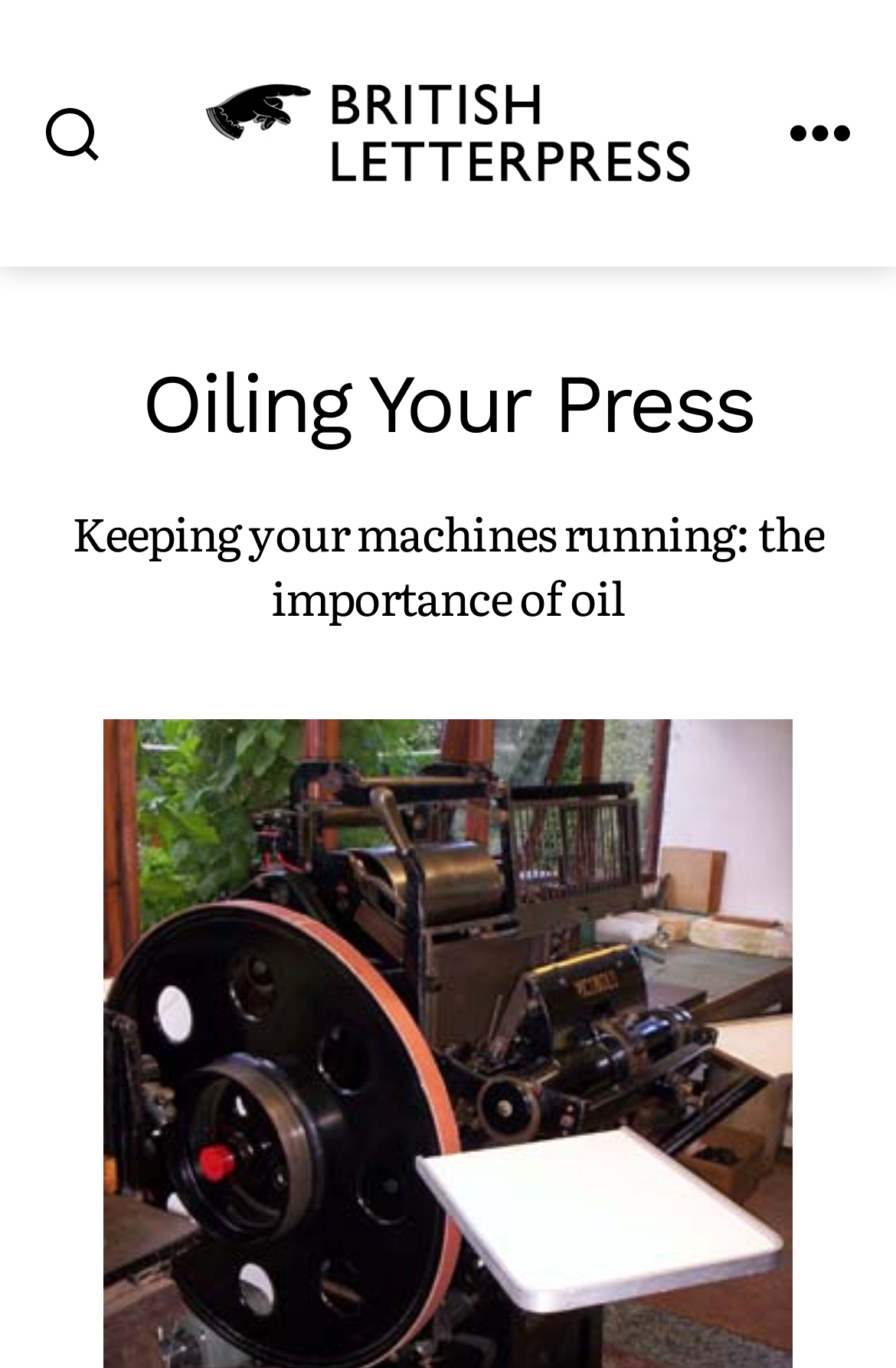Using the element description: "aria-label="Phone" name="phone" placeholder="Phone"", determine the bounding box coordinates. The coordinates should be in the format [left, top, right, bottom], with values between 0 and 1.

None